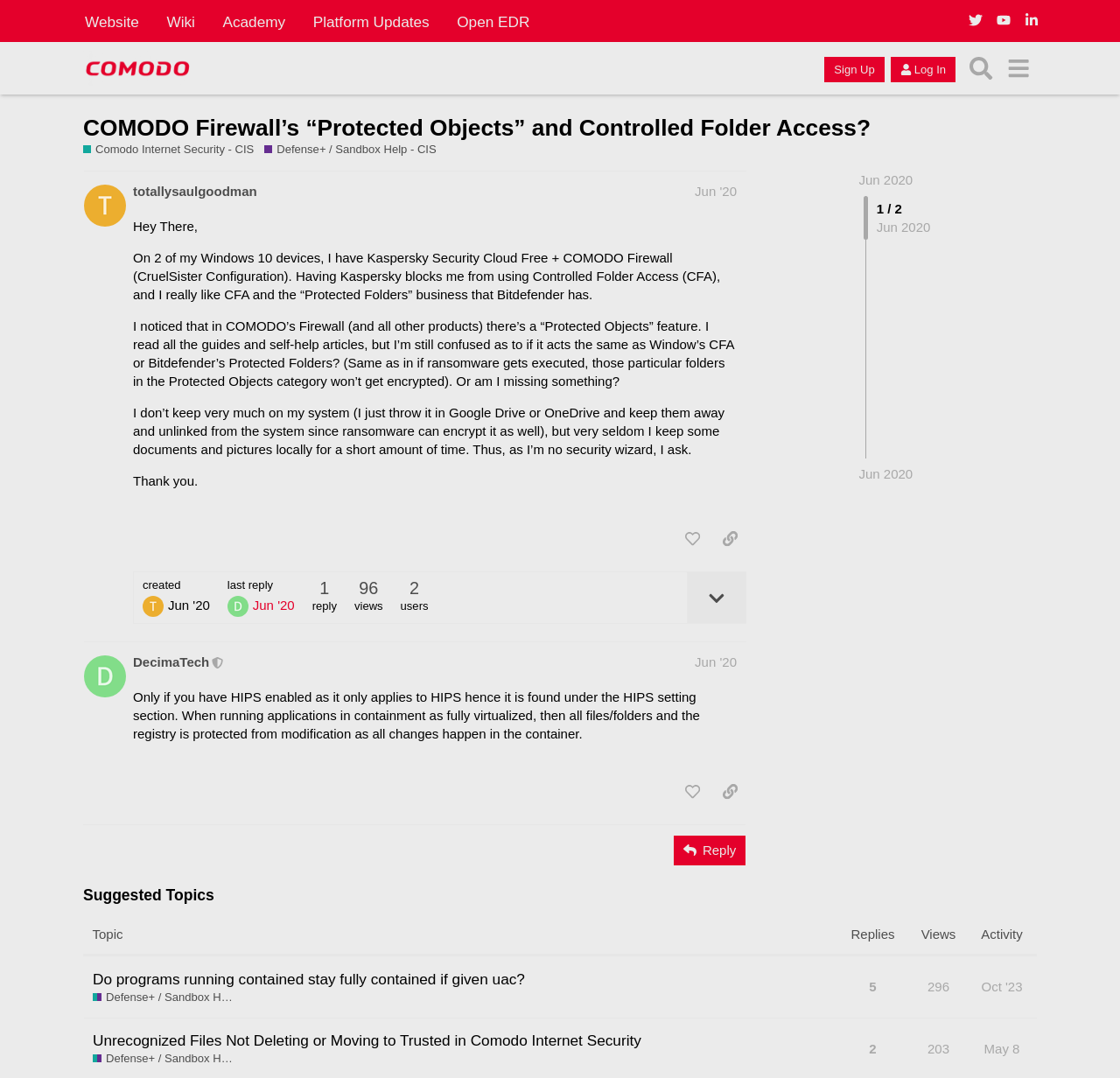Use a single word or phrase to answer this question: 
How many replies does the topic have?

1